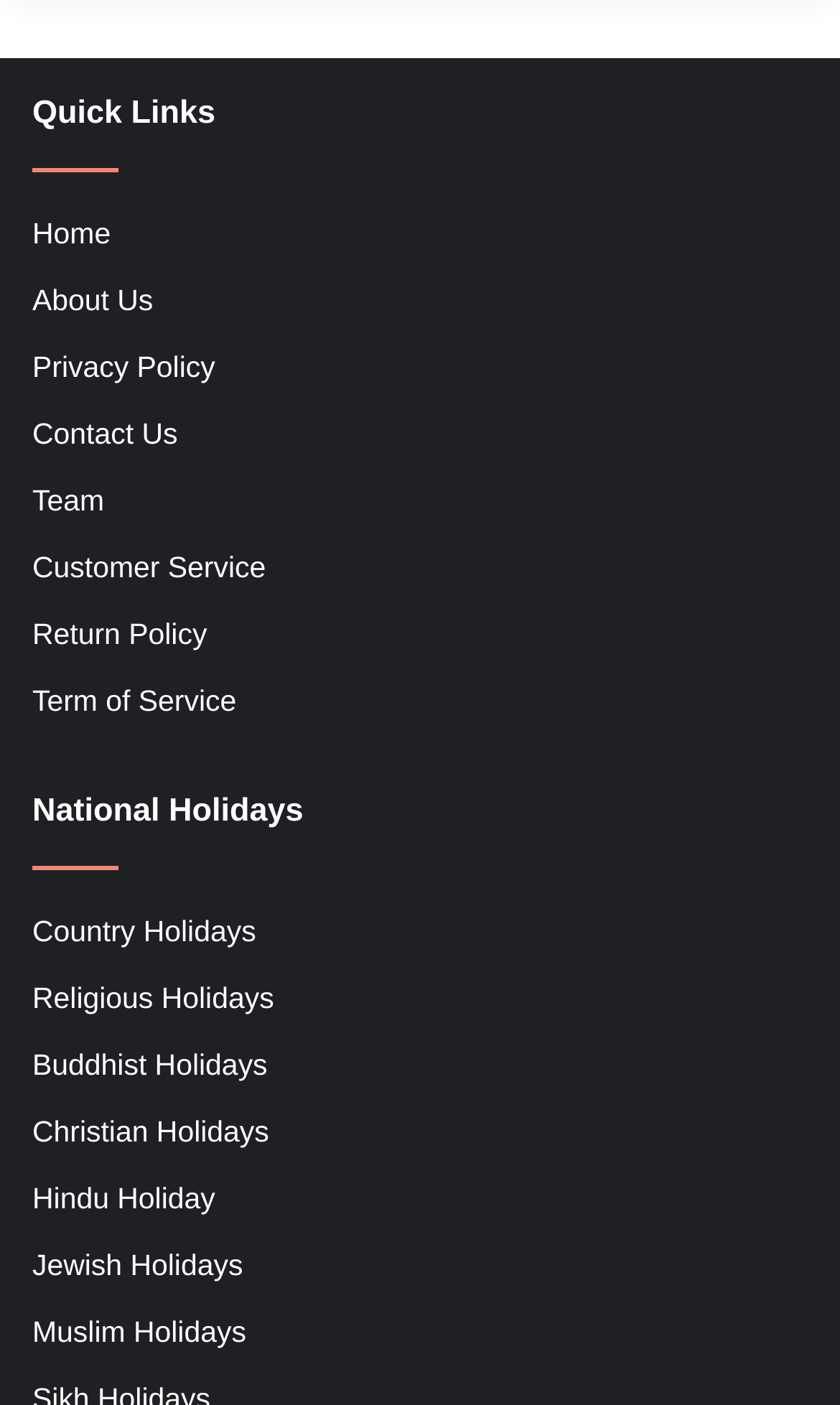Determine the bounding box coordinates of the clickable element necessary to fulfill the instruction: "view country holidays". Provide the coordinates as four float numbers within the 0 to 1 range, i.e., [left, top, right, bottom].

[0.038, 0.651, 0.305, 0.674]